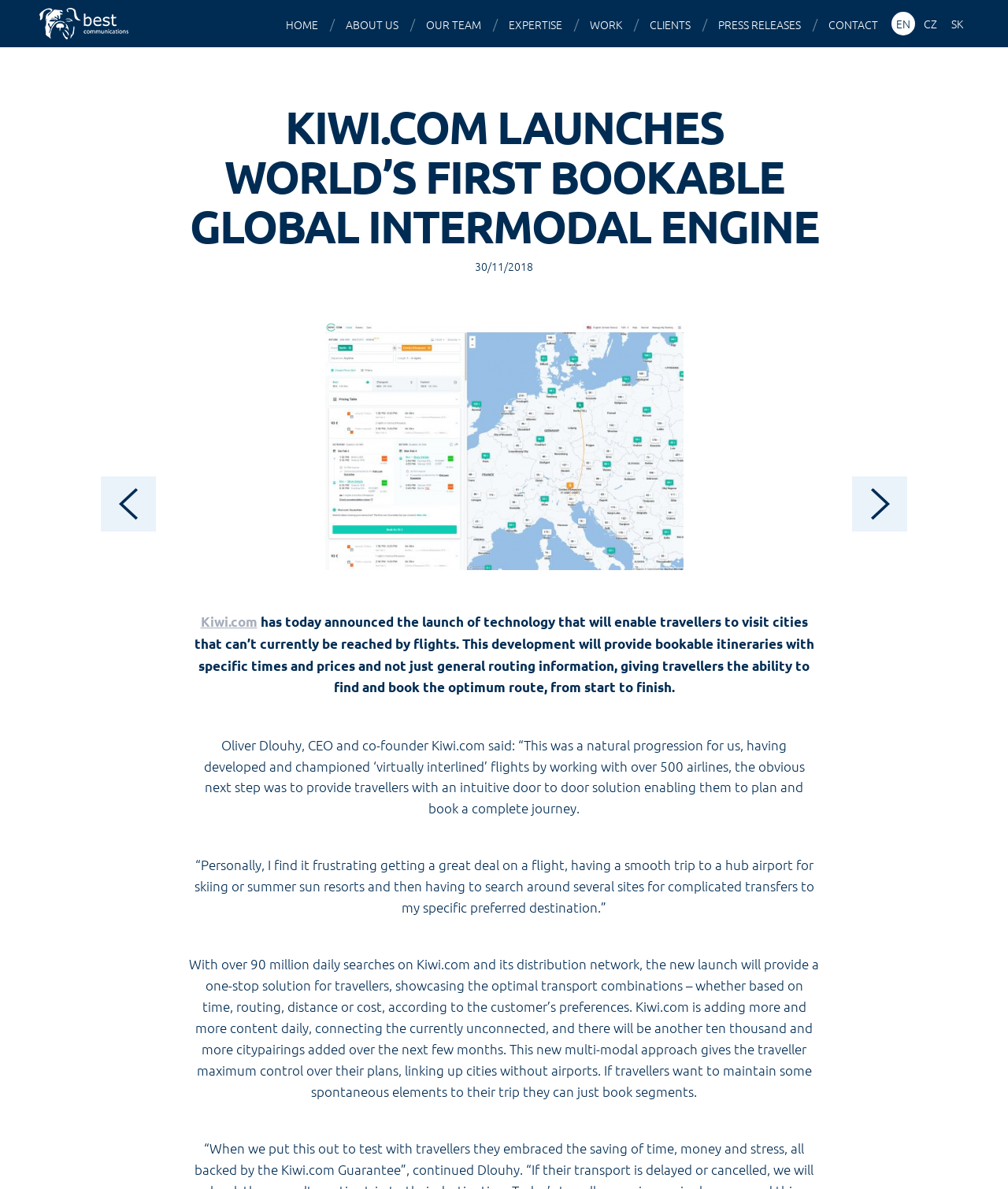Kindly determine the bounding box coordinates of the area that needs to be clicked to fulfill this instruction: "View the press releases".

[0.705, 0.001, 0.806, 0.04]